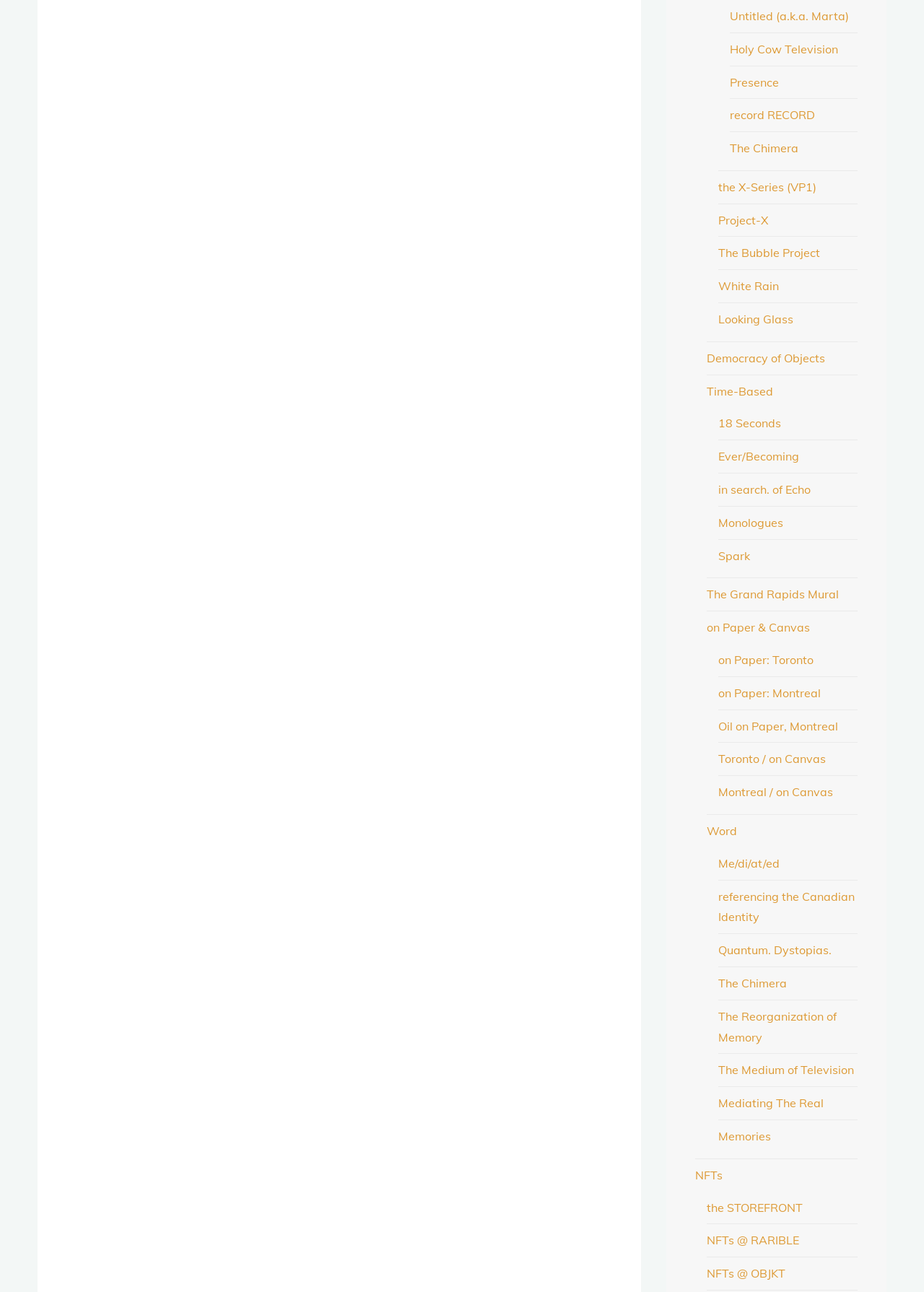Using the element description The Chimera, predict the bounding box coordinates for the UI element. Provide the coordinates in (top-left x, top-left y, bottom-right x, bottom-right y) format with values ranging from 0 to 1.

[0.778, 0.755, 0.852, 0.766]